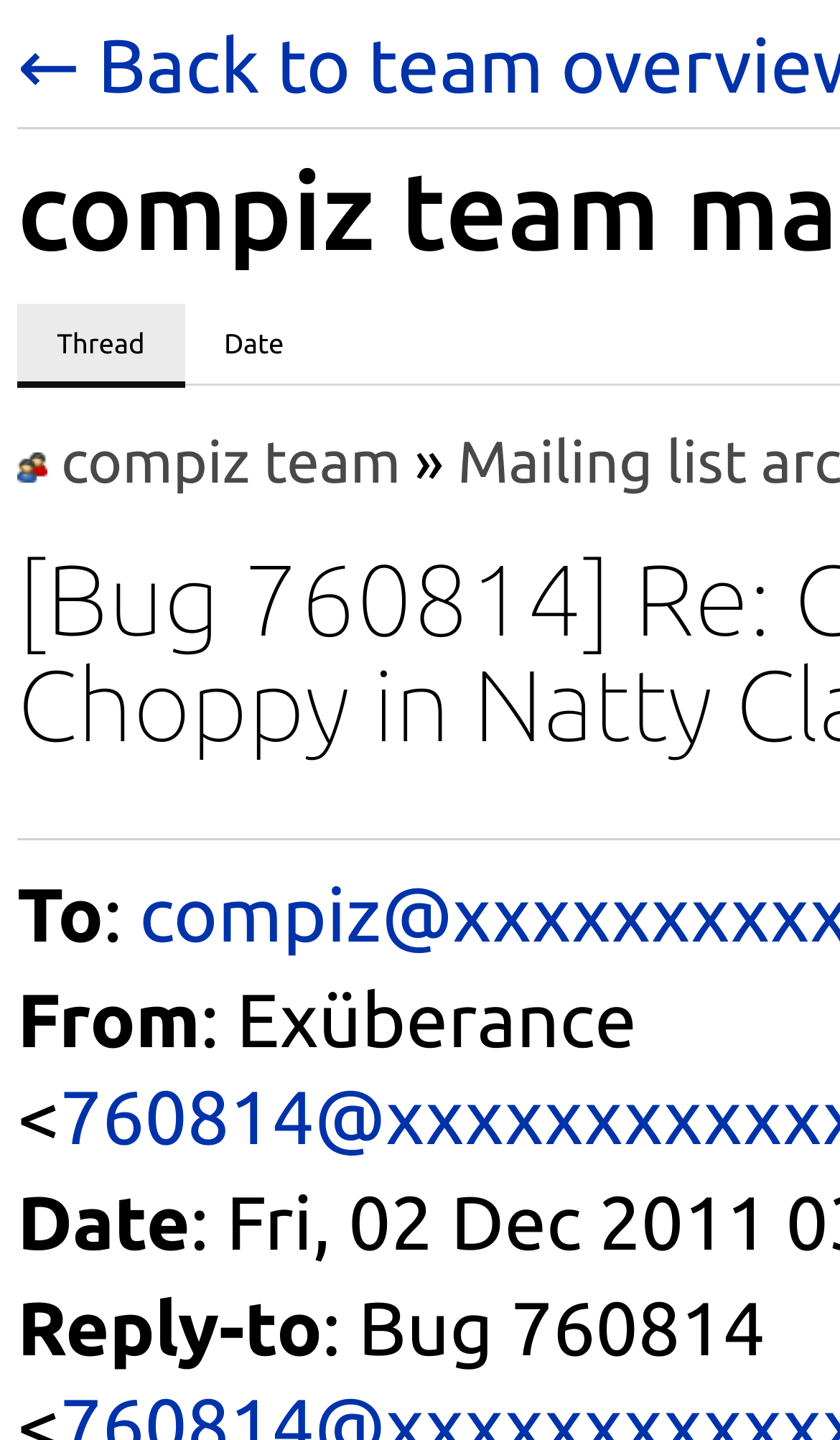Utilize the information from the image to answer the question in detail:
How many field labels are there on the webpage?

I counted the number of field labels by looking at the StaticText elements and found five field labels, namely 'To', 'From', 'Date', 'Reply-to', and one more which is not explicitly mentioned but implied by the colon symbol.